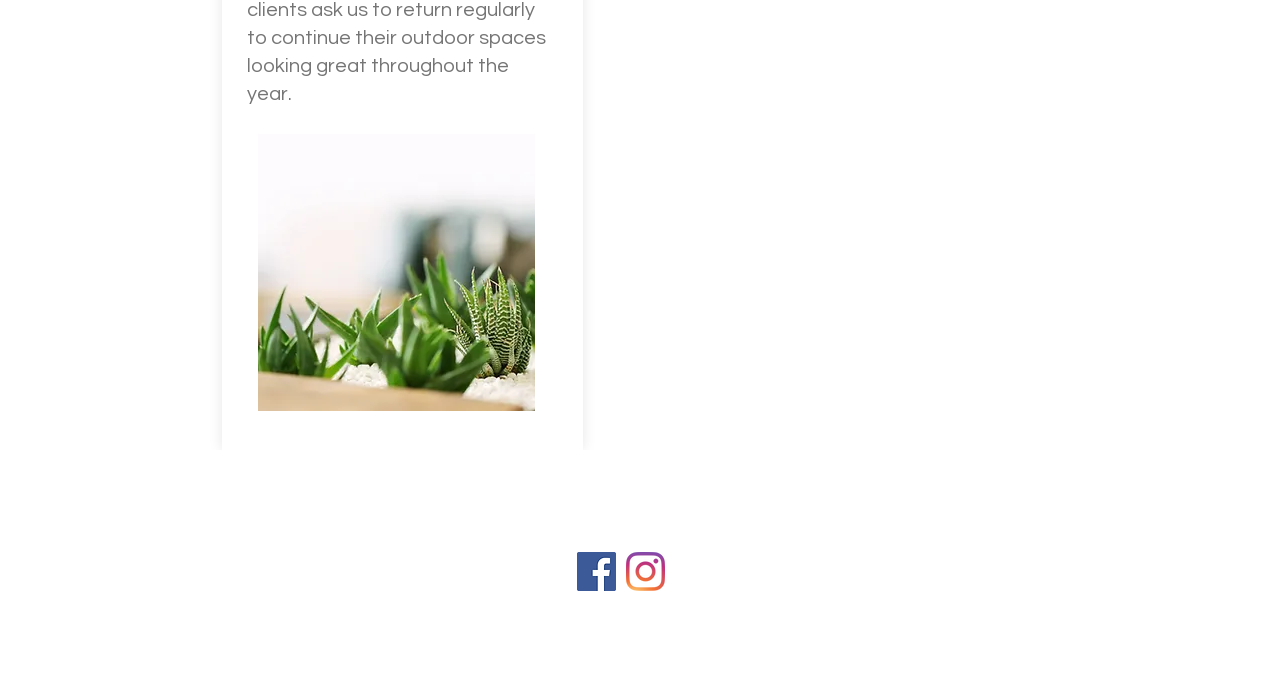How many social media links are there?
Using the image provided, answer with just one word or phrase.

2